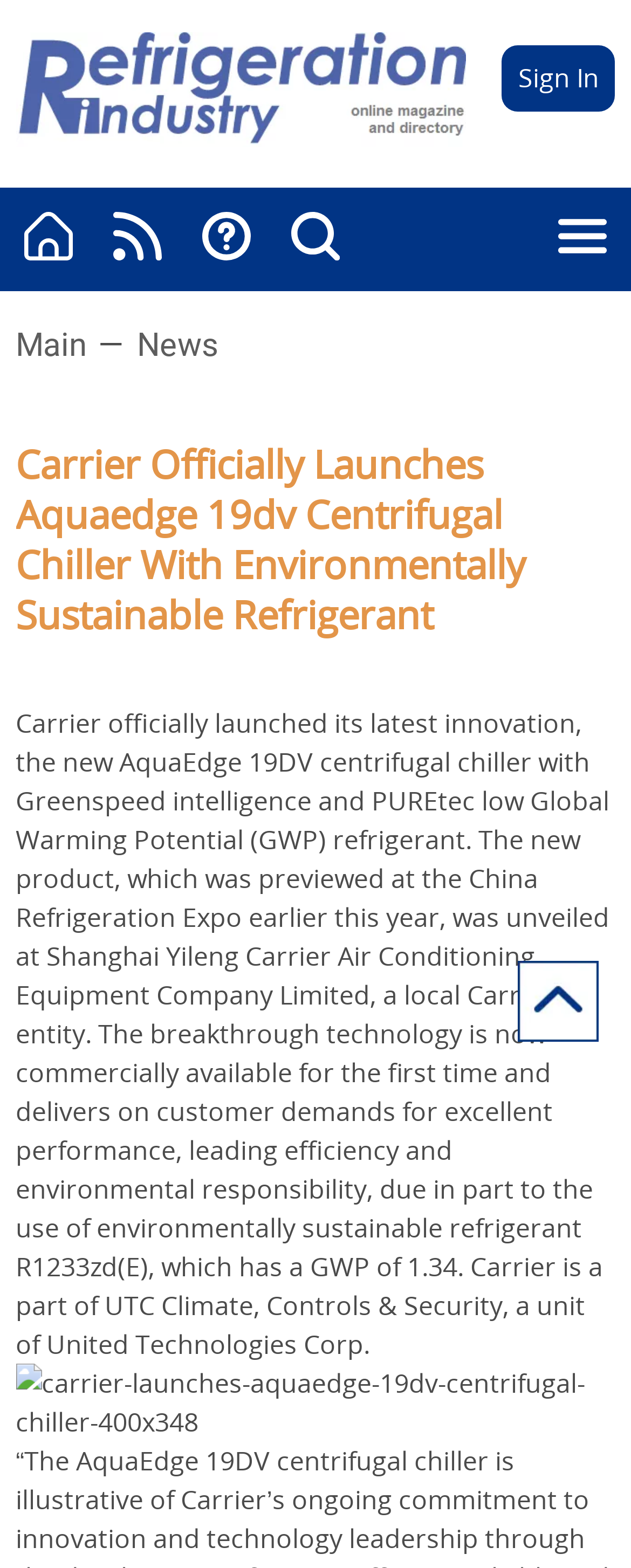How many links are there in the top navigation bar?
Using the image as a reference, give a one-word or short phrase answer.

4